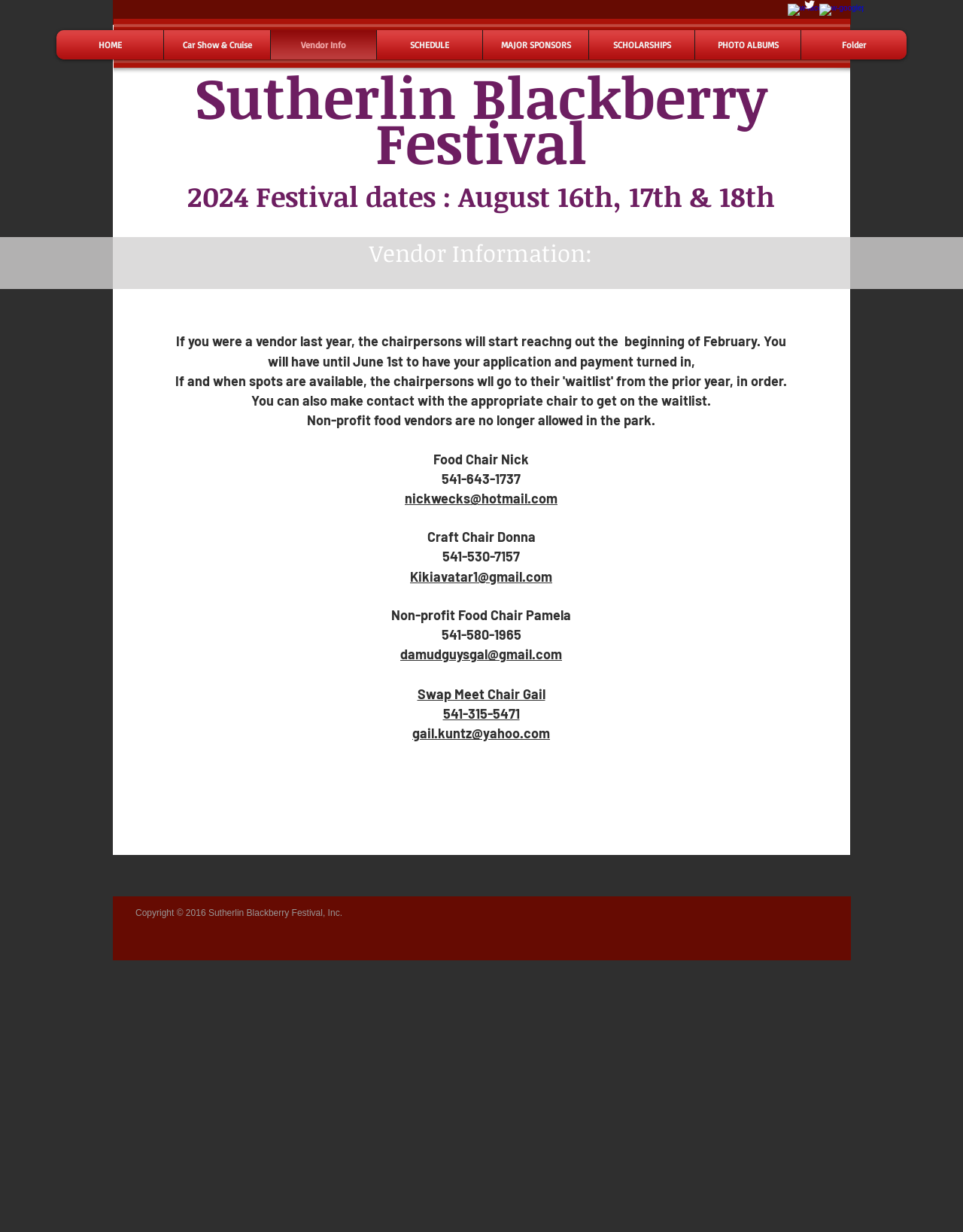Give a detailed explanation of the elements present on the webpage.

The webpage is about the Sutherlin Blackberry Festival, specifically the vendor information page. At the top right corner, there are two social media links, Facebook and Google+, represented by their respective icons. 

Below these icons, there is a navigation menu with links to different sections of the festival's website, including "HOME", "Car Show & Cruise", "Vendor Info", "SCHEDULE", "MAJOR SPONSORS", "SCHOLARSHIPS", "PHOTO ALBUMS", and a folder icon.

The main content of the page is divided into two sections. The first section is a heading that announces the festival dates for 2024. 

The second section is a block of text that provides information for vendors. It starts with a heading "Vendor Information:" and then lists some instructions and rules for vendors, including the deadline for application and payment, and a note that non-profit food vendors are no longer allowed in the park. 

Below this text, there are three sections of contact information for different chairs: Food Chair Nick, Craft Chair Donna, and Non-profit Food Chair Pamela, each with their phone numbers and email addresses. There is also a section for Swap Meet Chair Gail with her phone number and email address.

At the bottom of the page, there is a copyright notice stating that the content belongs to Sutherlin Blackberry Festival, Inc.